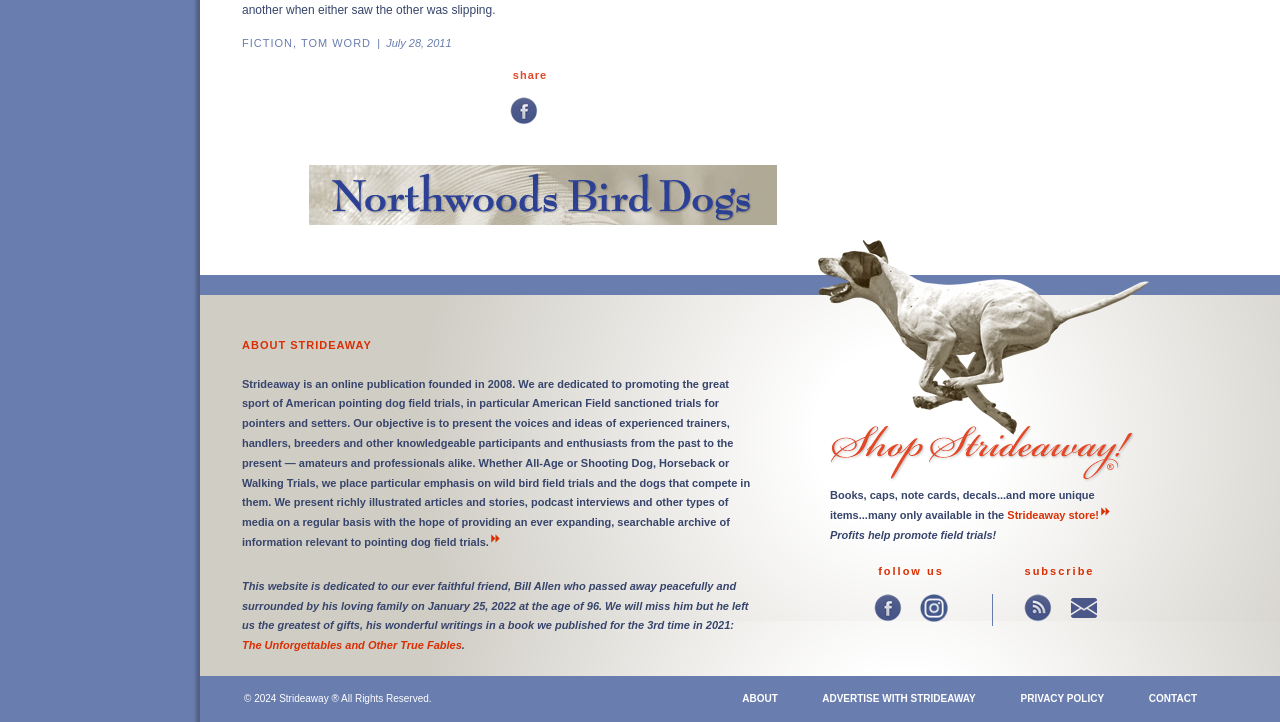Please determine the bounding box coordinates of the clickable area required to carry out the following instruction: "Shop Strideaway!". The coordinates must be four float numbers between 0 and 1, represented as [left, top, right, bottom].

[0.648, 0.653, 0.887, 0.67]